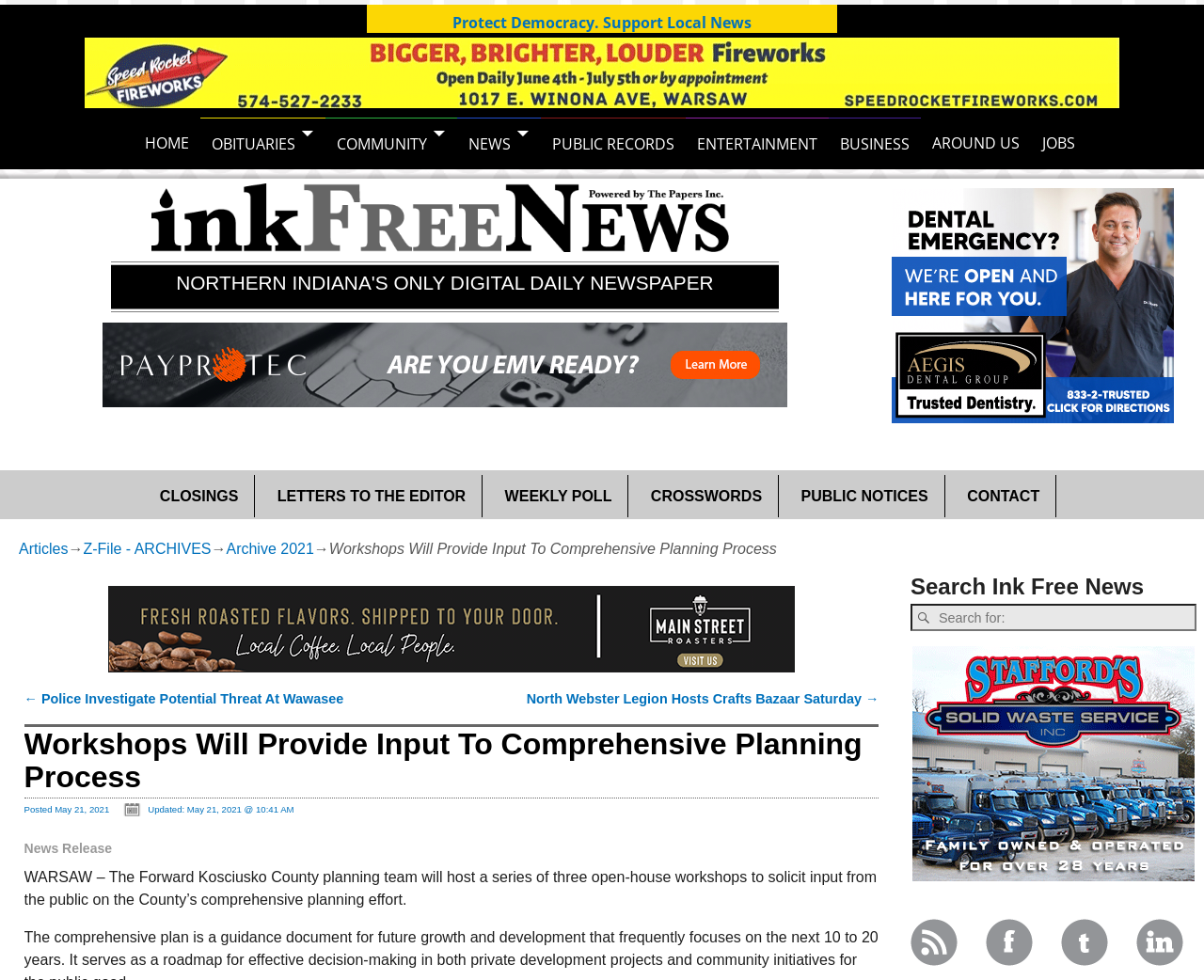What is the purpose of the workshops?
Look at the screenshot and give a one-word or phrase answer.

Solicit public input